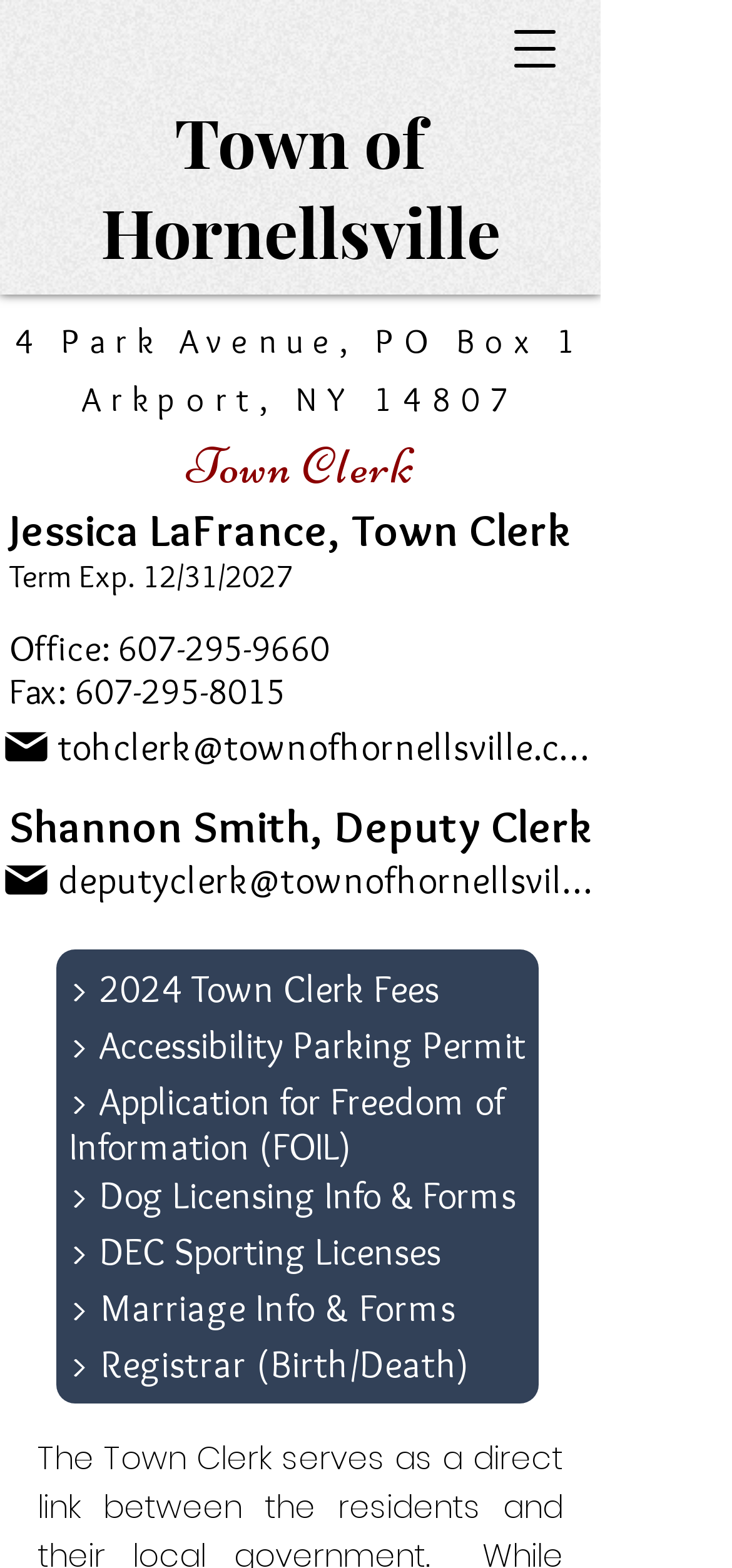Who is the Deputy Clerk?
Please provide an in-depth and detailed response to the question.

I found the Deputy Clerk's name by looking at the static text element that mentions 'Shannon Smith, Deputy Clerk'.